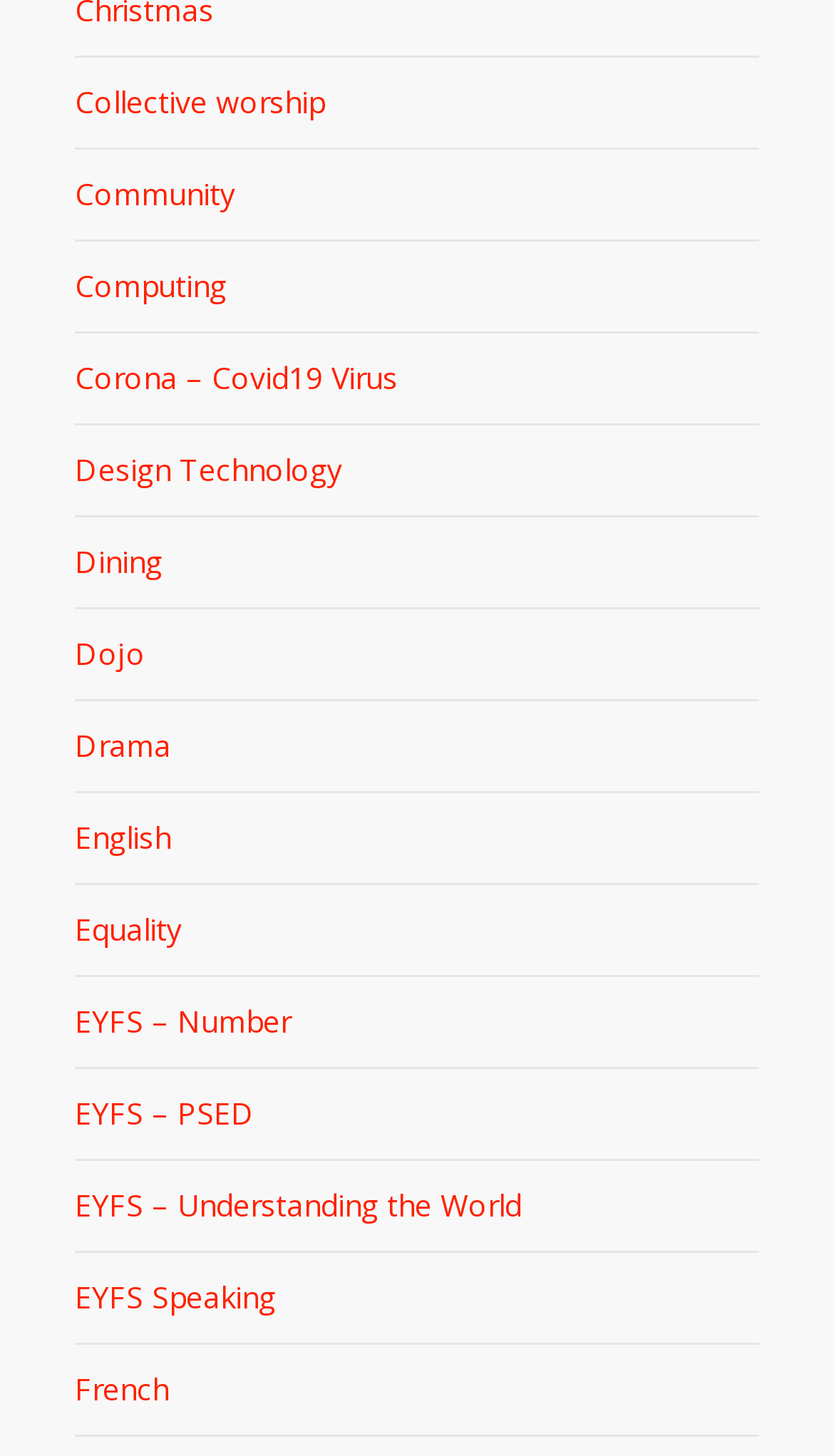Provide a brief response to the question using a single word or phrase: 
How many links are on the webpage?

29